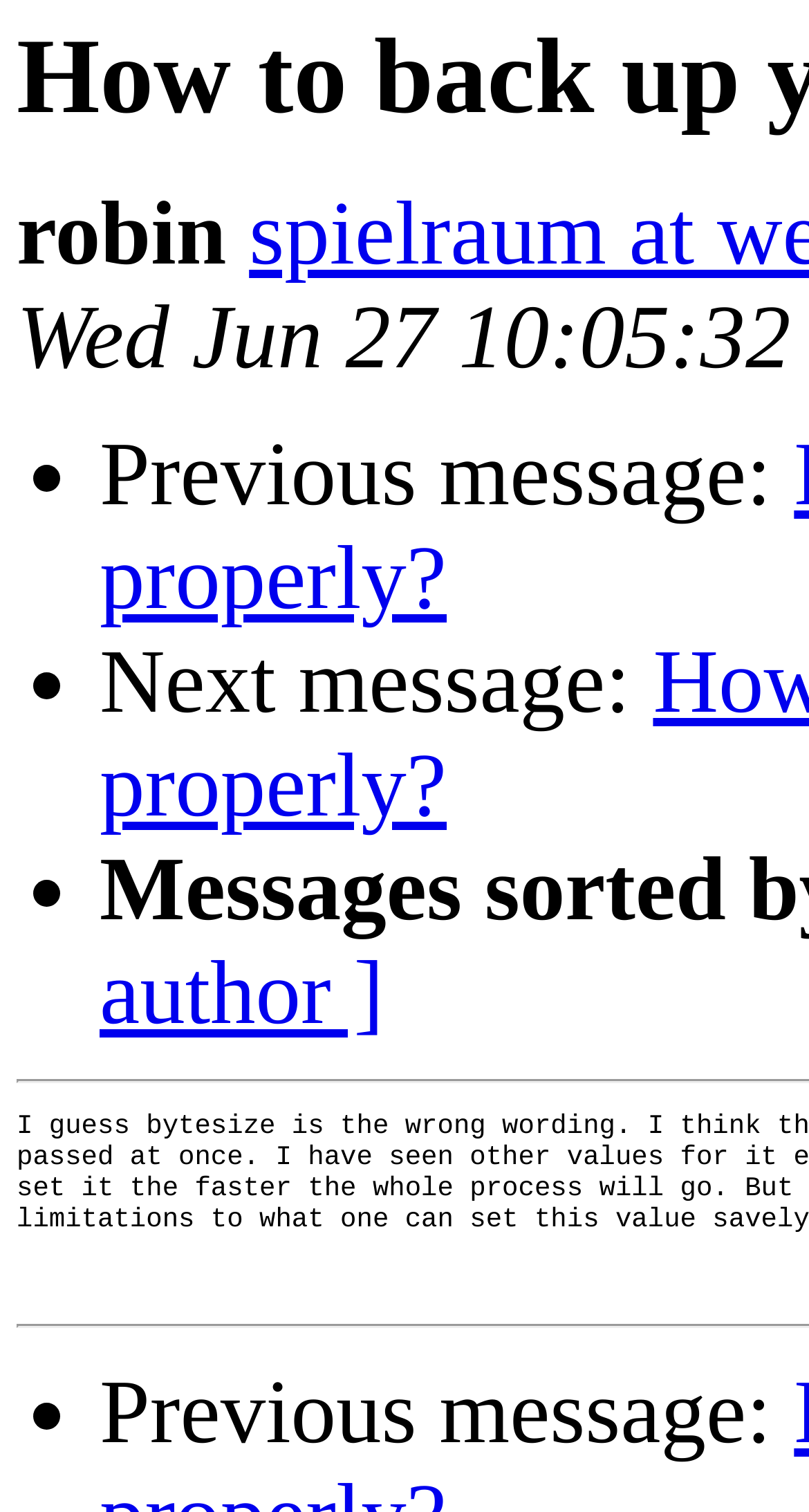Extract the main heading text from the webpage.

How to back up your qtmoko properly?